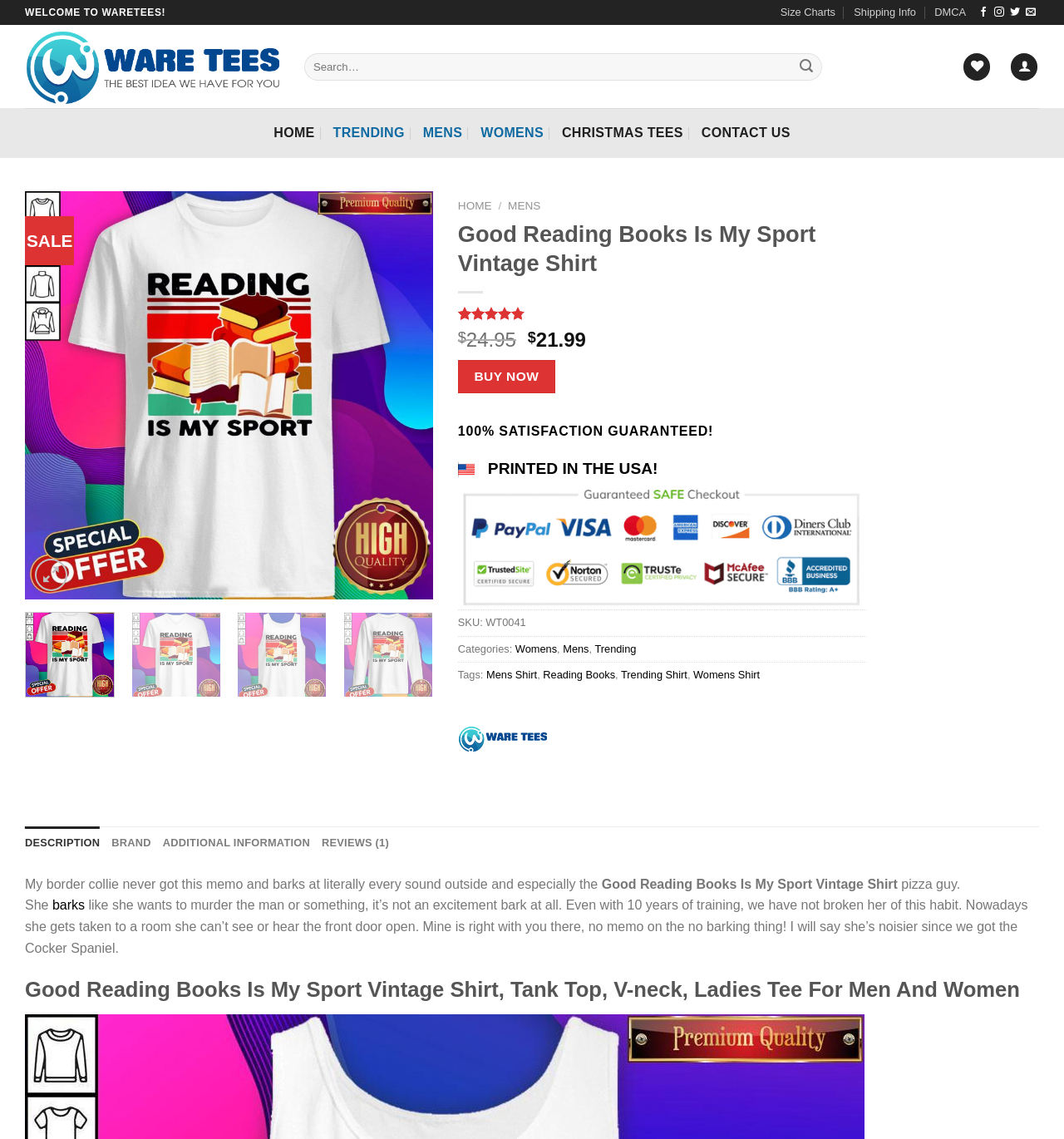Using the image as a reference, answer the following question in as much detail as possible:
What is the rating of the shirt?

I found the answer by looking at the rating section of the webpage, which is located below the product image. The rating is displayed as 'Rated 4.79 out of 5'.